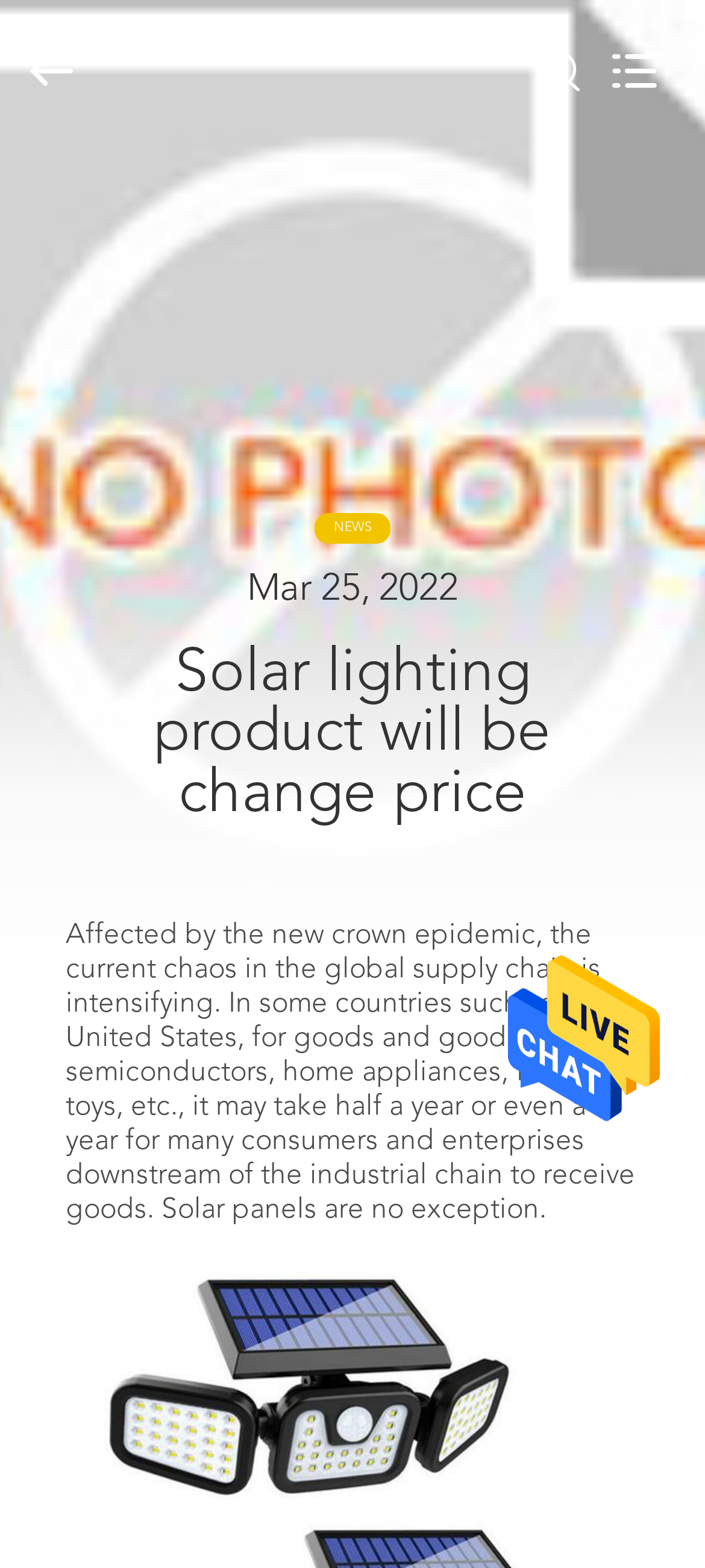Please extract and provide the main headline of the webpage.

Solar lighting product will be change price